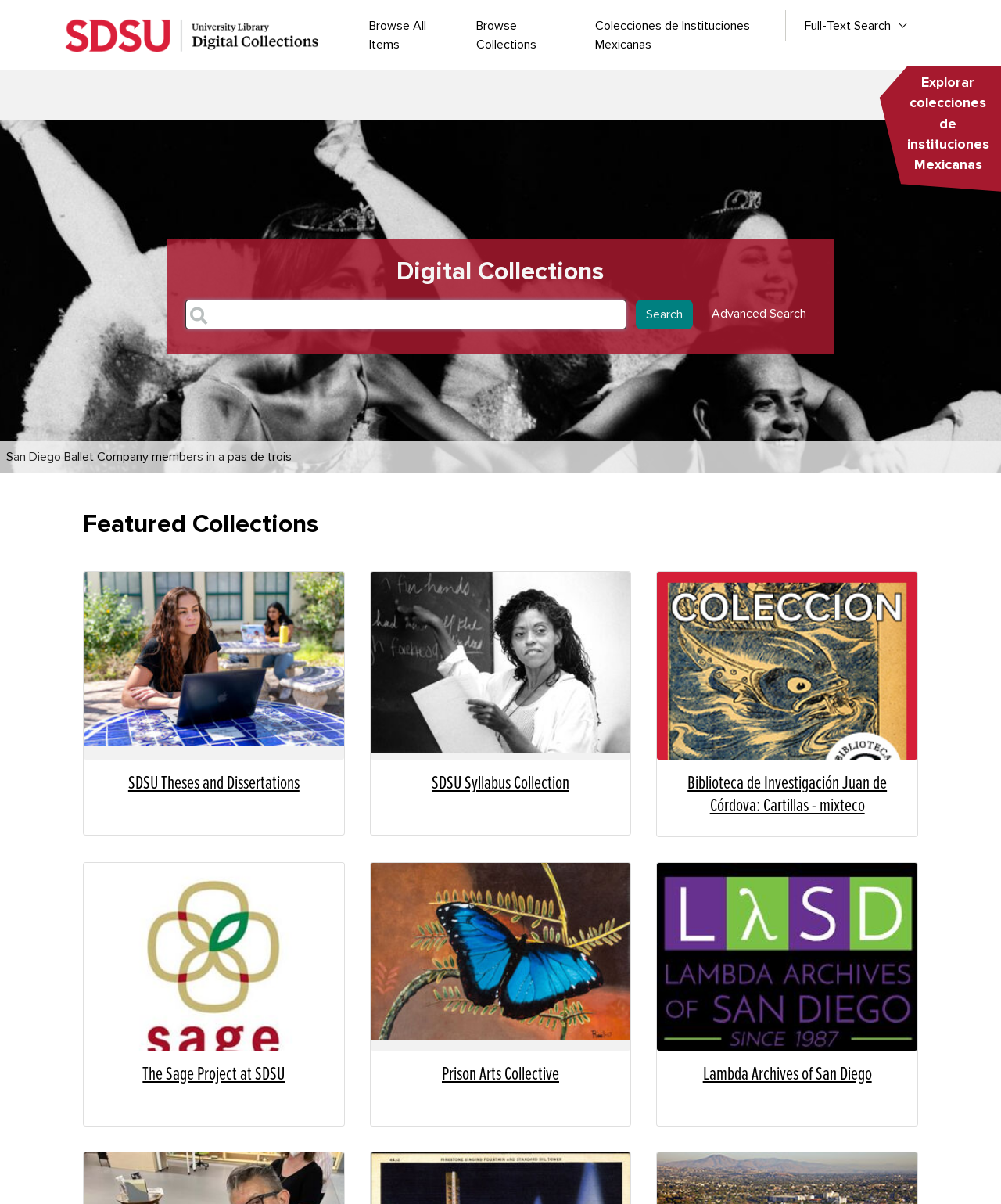Kindly determine the bounding box coordinates of the area that needs to be clicked to fulfill this instruction: "Explore Mexican institutions' collections".

[0.9, 0.06, 0.994, 0.146]